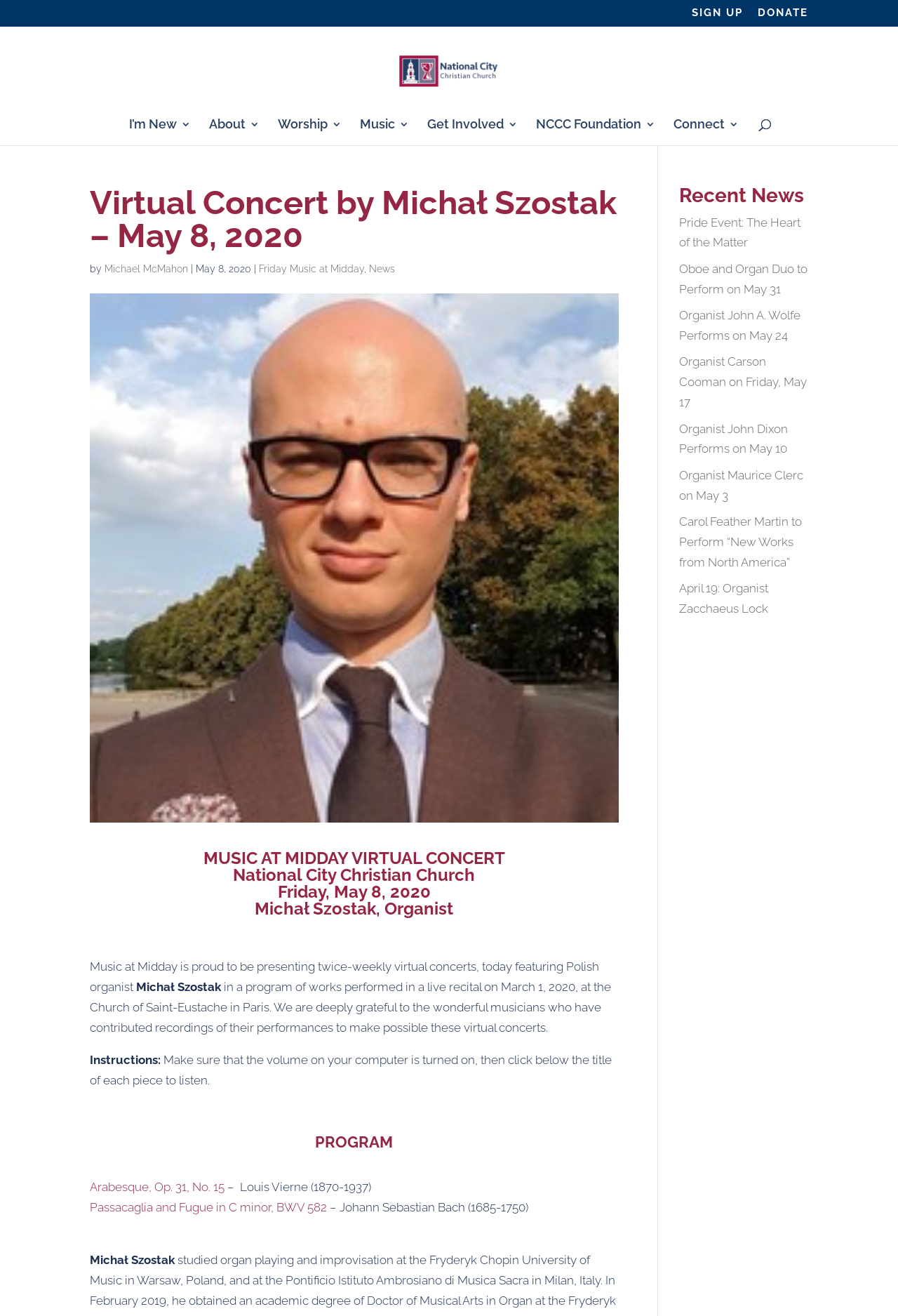Based on the image, give a detailed response to the question: How many pieces are listed in the program?

The question can be answered by looking at the links 'Arabesque, Op. 31, No. 15' and 'Passacaglia and Fugue in C minor, BWV 582' under the heading 'PROGRAM' with bounding box coordinates [0.1, 0.862, 0.689, 0.879]. This indicates that there are 2 pieces listed in the program.